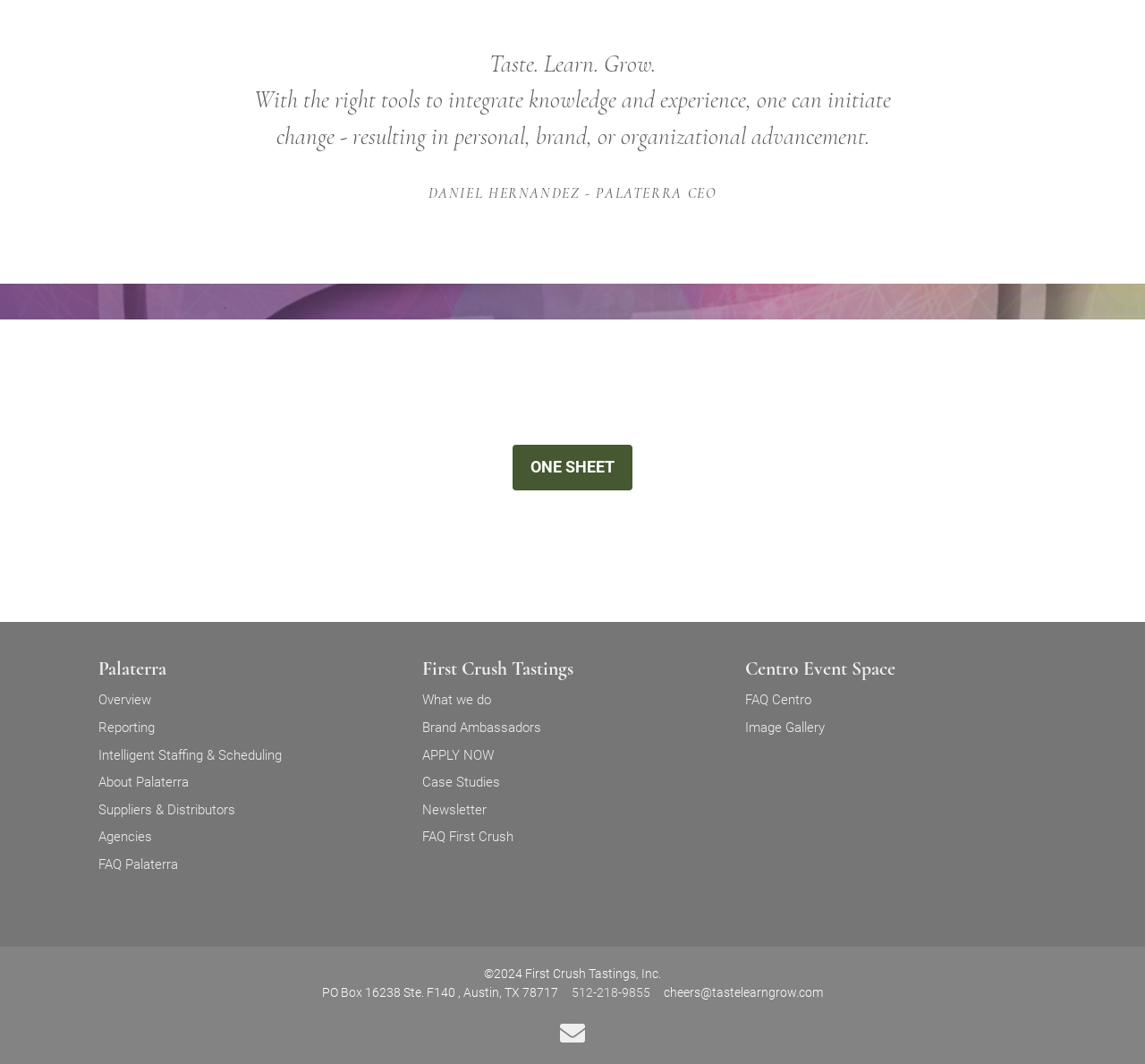What is the phone number provided at the bottom of the page?
Can you give a detailed and elaborate answer to the question?

The phone number is provided as a link at the bottom of the page, which is '512-218-9855'.